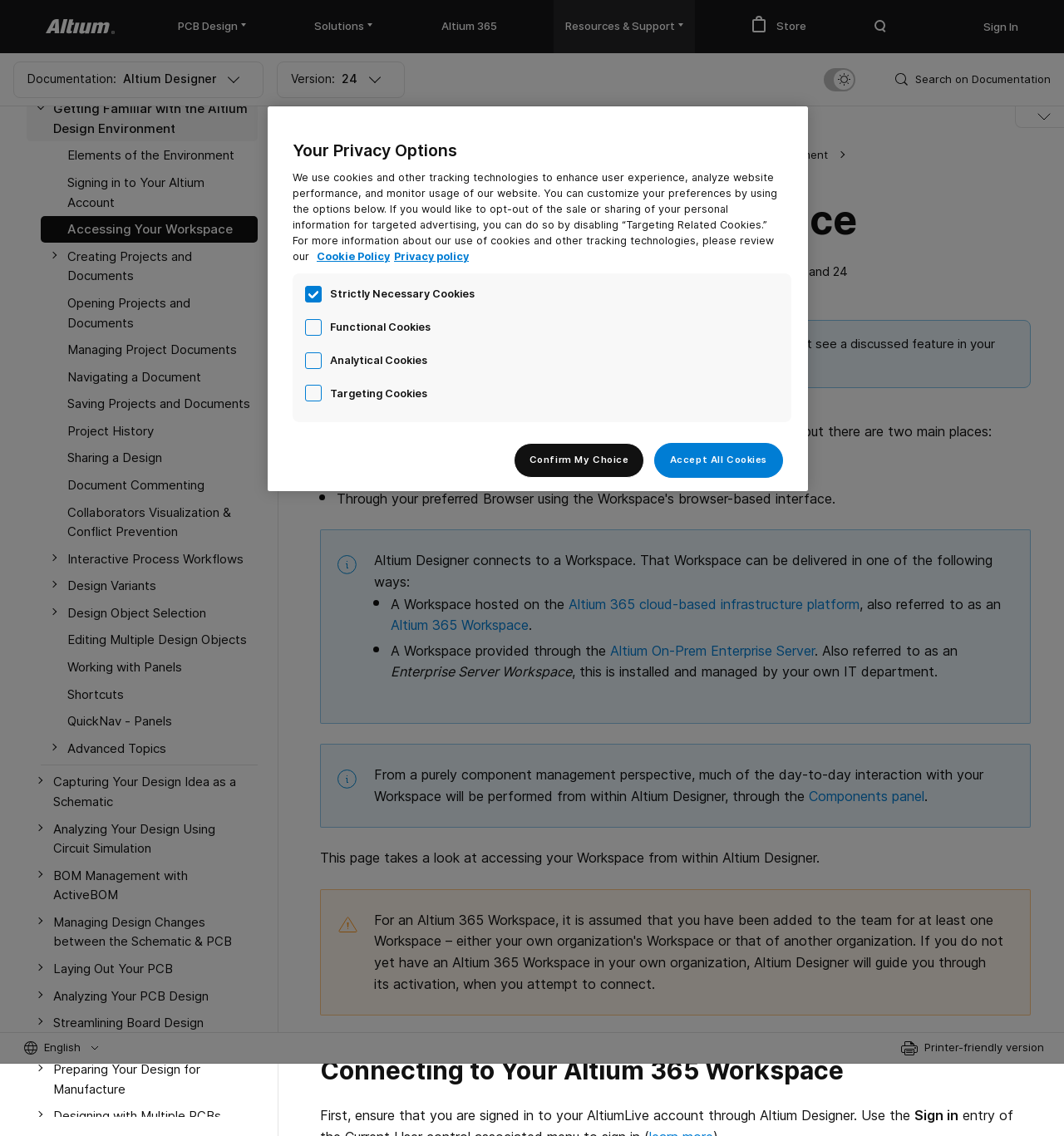What is the name of the cloud-based infrastructure platform?
Using the picture, provide a one-word or short phrase answer.

Altium 365